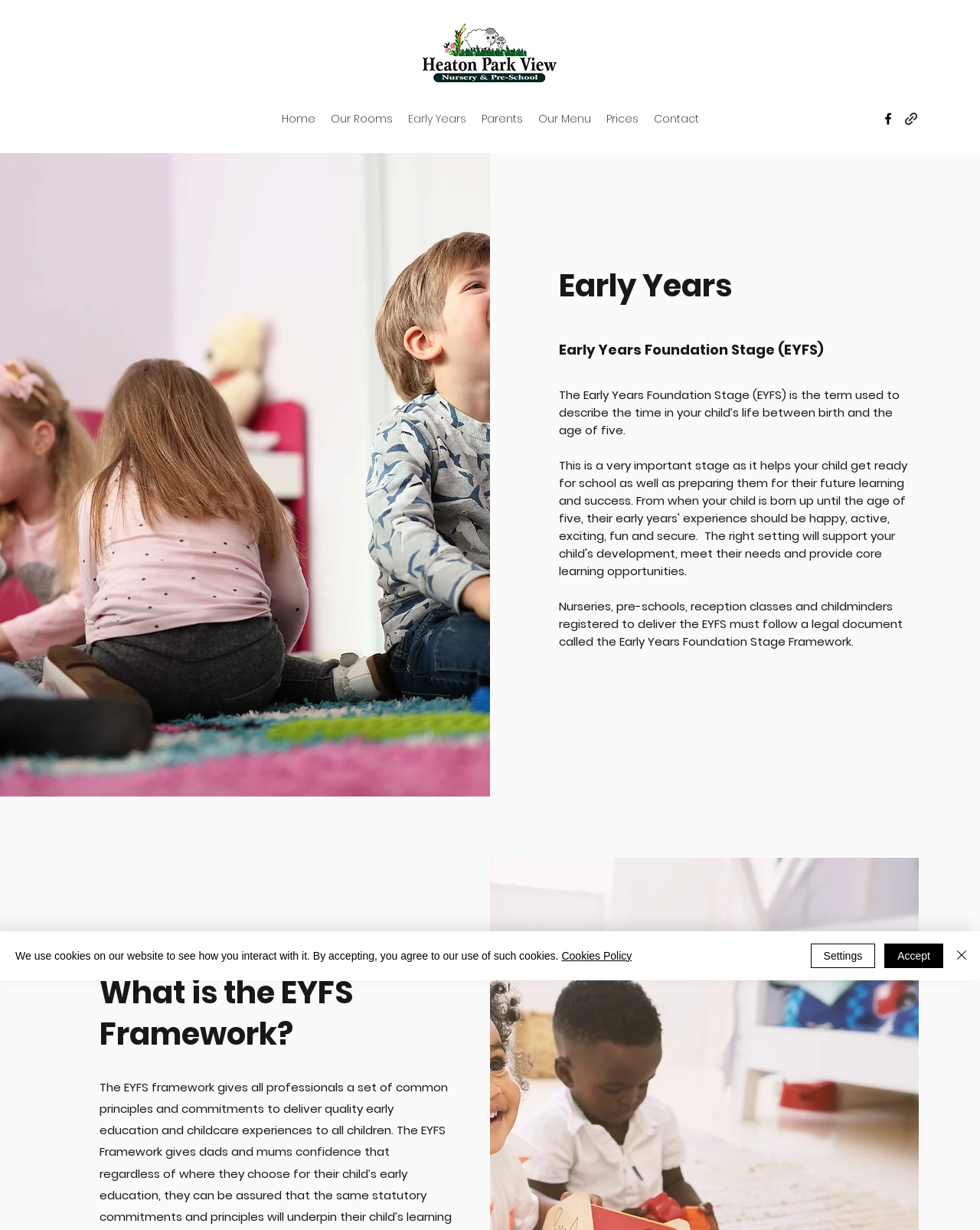How many links are there in the navigation bar?
Answer briefly with a single word or phrase based on the image.

7